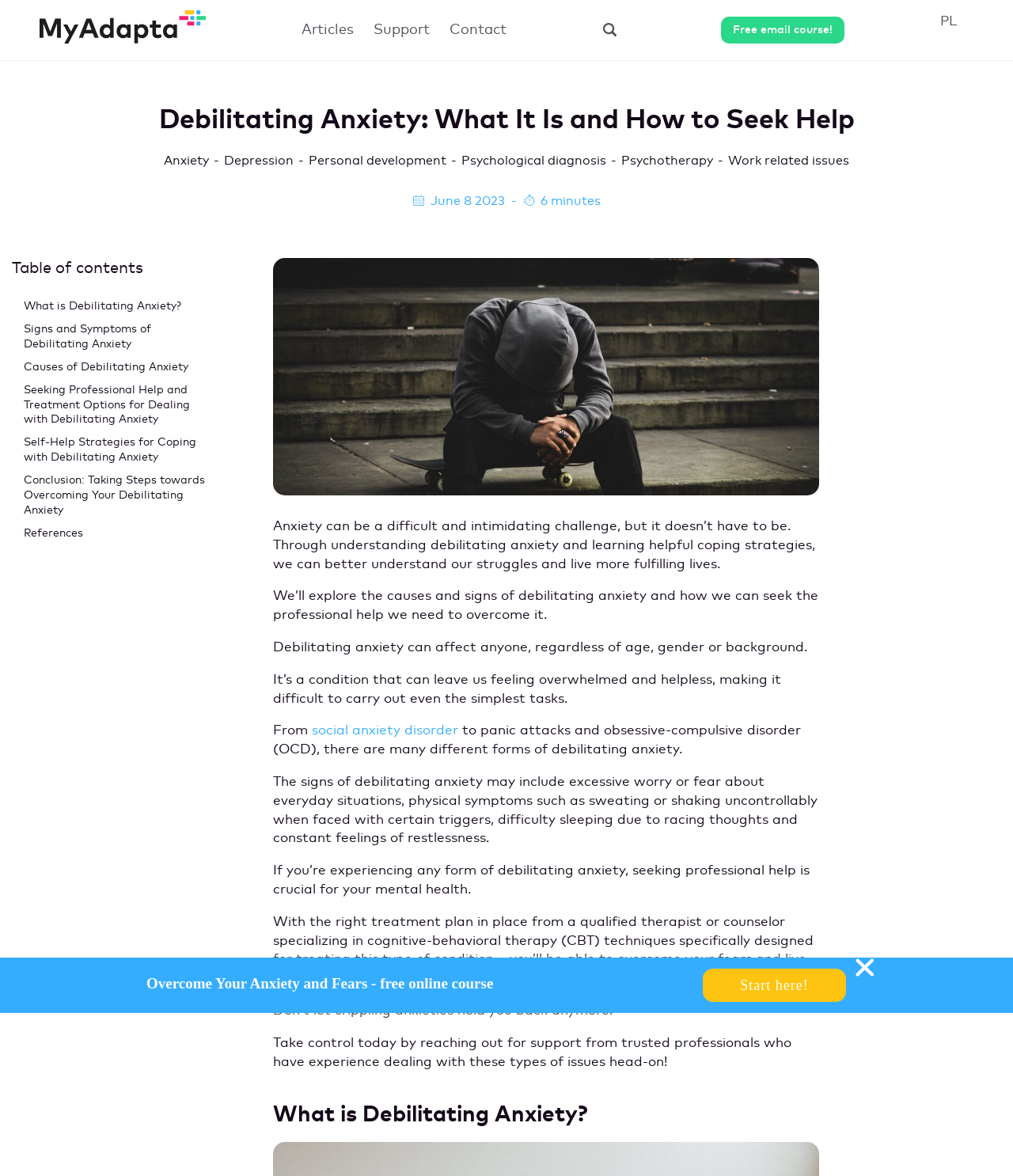Construct a thorough caption encompassing all aspects of the webpage.

This webpage is about debilitating anxiety, its signs and symptoms, and seeking professional help. At the top, there is a navigation bar with links to "Articles", "Support", and "Contact". Next to the navigation bar, there is a button with an image, and a link to a free email course. On the top-right corner, there is a link to "PL".

The main content of the webpage is divided into sections. The first section has a heading "Debilitating Anxiety: What It Is and How to Seek Help" and a list of links to related topics such as "Anxiety", "Depression", and "Psychotherapy". Below this section, there is an image, a date "June 8 2023", and a text indicating that the article takes 6 minutes to read.

The next section has a table of contents with links to different parts of the article, including "What is Debilitating Anxiety?", "Signs and Symptoms of Debilitating Anxiety", and "Seeking Professional Help and Treatment Options for Dealing with Debilitating Anxiety".

The main article starts with a figure and an image related to debilitating anxiety. The text explains that anxiety can be a difficult challenge, but it can be overcome by understanding and learning helpful coping strategies. The article then explores the causes and signs of debilitating anxiety and how to seek professional help.

The article is divided into several paragraphs, each discussing different aspects of debilitating anxiety, such as its effects on daily life, physical symptoms, and the importance of seeking professional help. There are also links to related topics, such as social anxiety disorder and obsessive-compulsive disorder.

At the bottom of the webpage, there is a section promoting a free online course to overcome anxiety and fears, with a button to "Start here!".